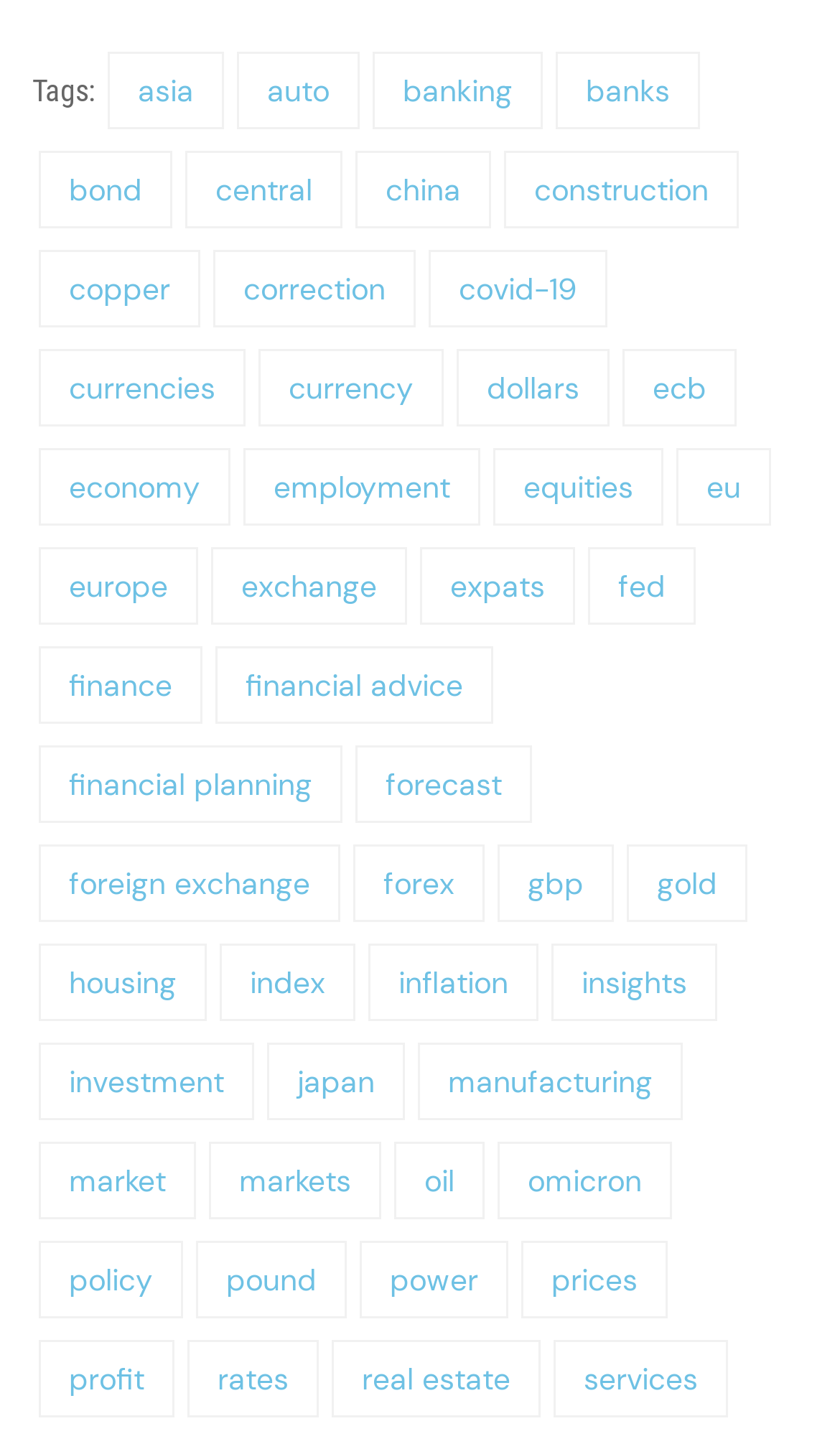Are there any tags related to precious metals?
Refer to the image and provide a thorough answer to the question.

By scanning the webpage, I found a tag related to precious metals, which is 'gold'. This tag is a link element located at the middle of the webpage with a bounding box of [0.746, 0.586, 0.89, 0.64].